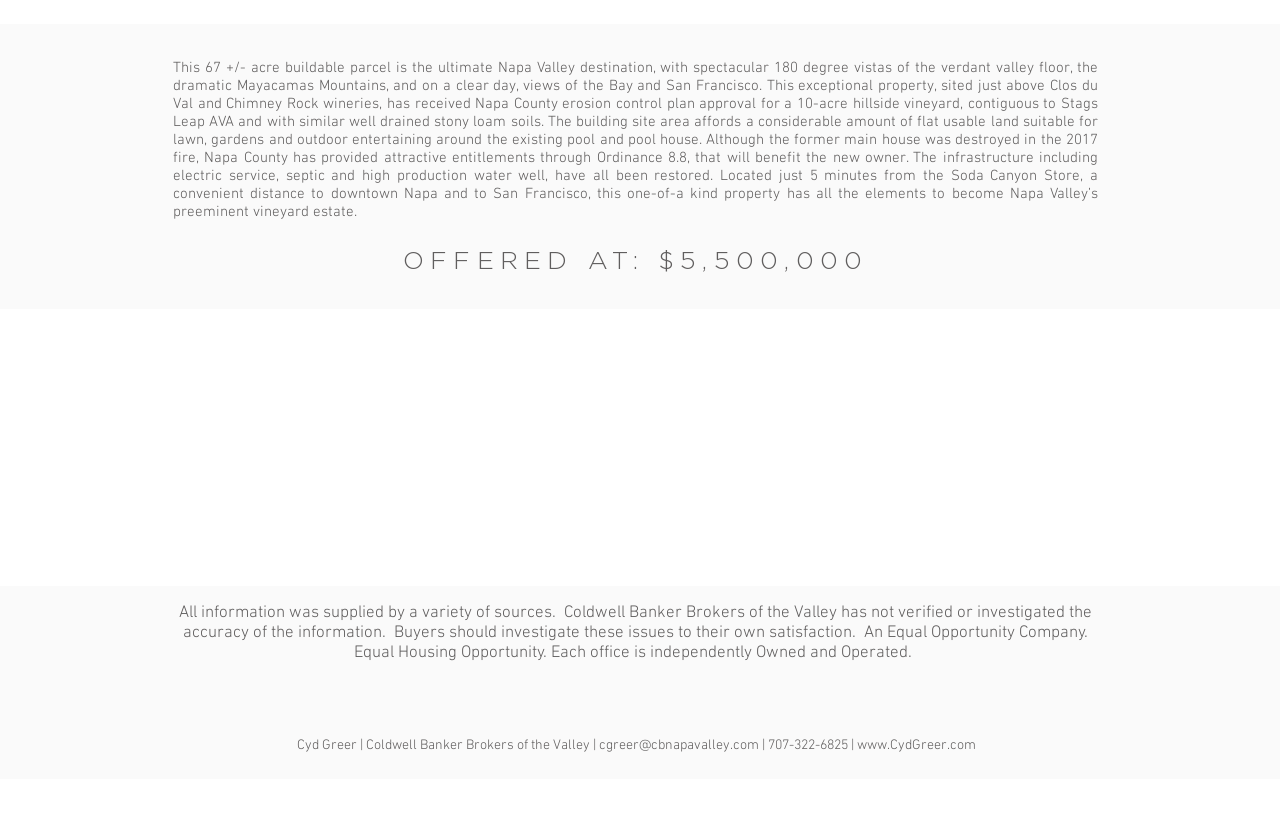Pinpoint the bounding box coordinates for the area that should be clicked to perform the following instruction: "View the property price".

[0.305, 0.295, 0.688, 0.332]